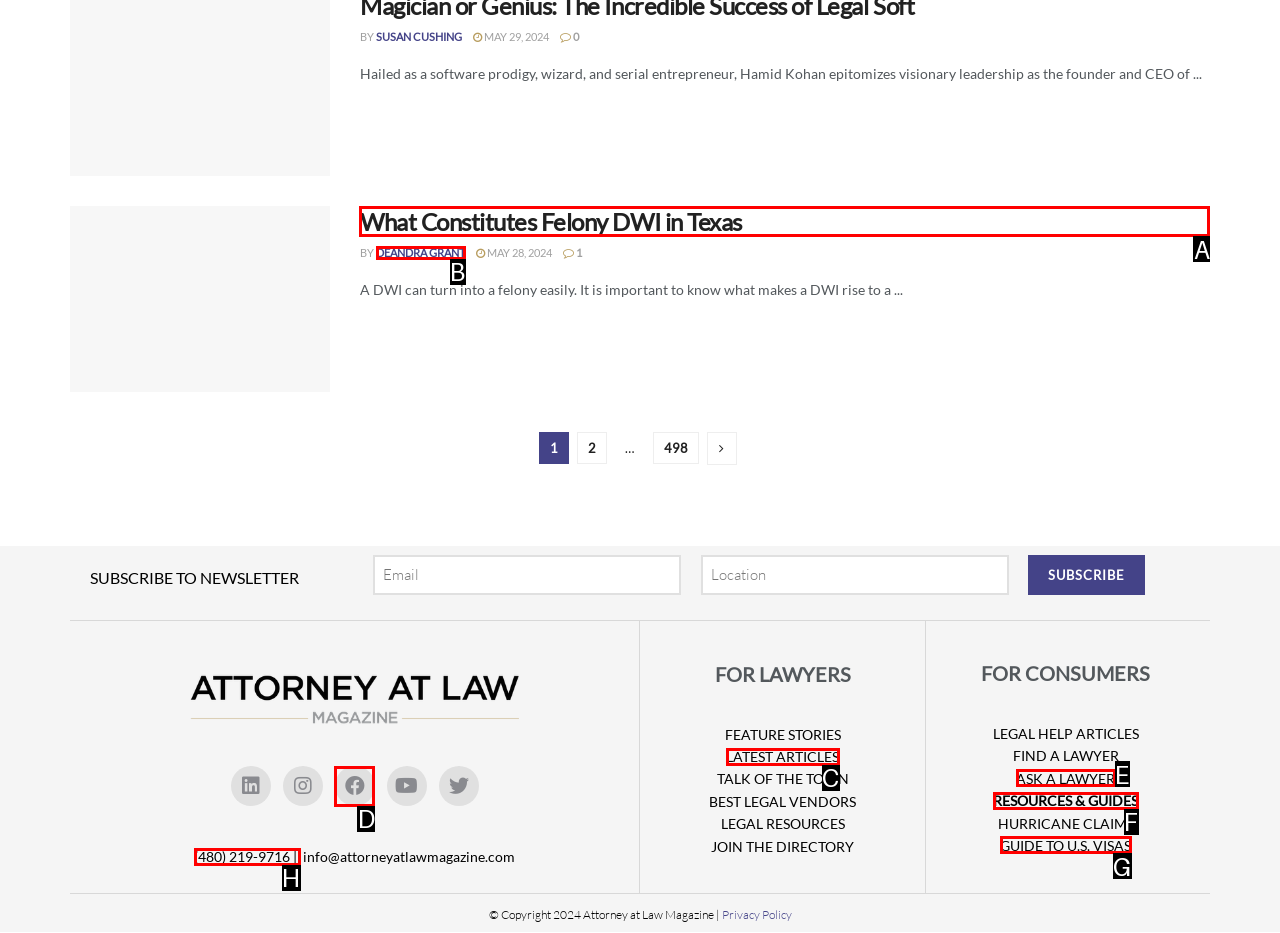Identify which HTML element should be clicked to fulfill this instruction: Read article about Felony DWI in Texas Reply with the correct option's letter.

A